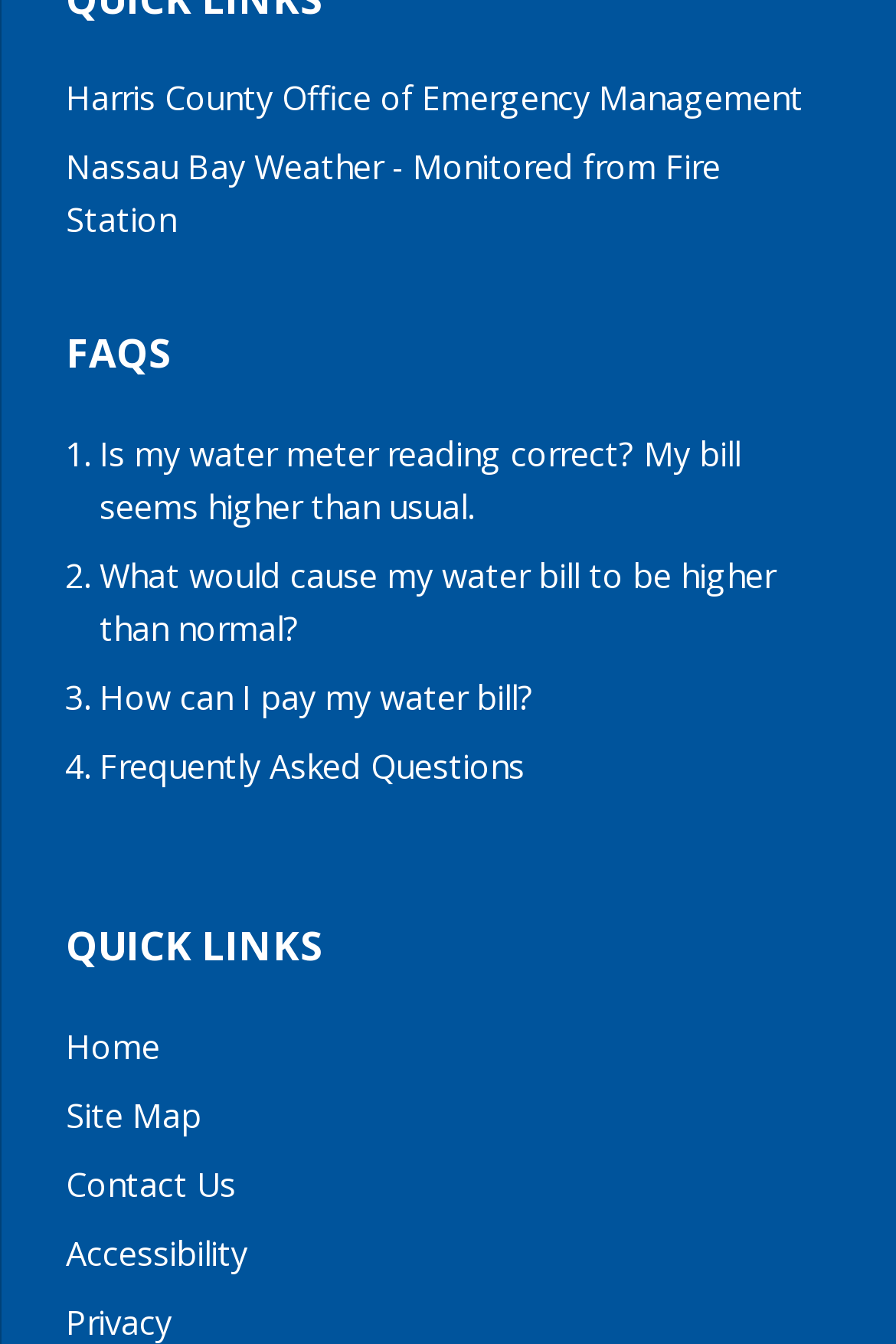Determine the bounding box coordinates for the area that should be clicked to carry out the following instruction: "Check Nassau Bay Weather".

[0.074, 0.108, 0.805, 0.18]